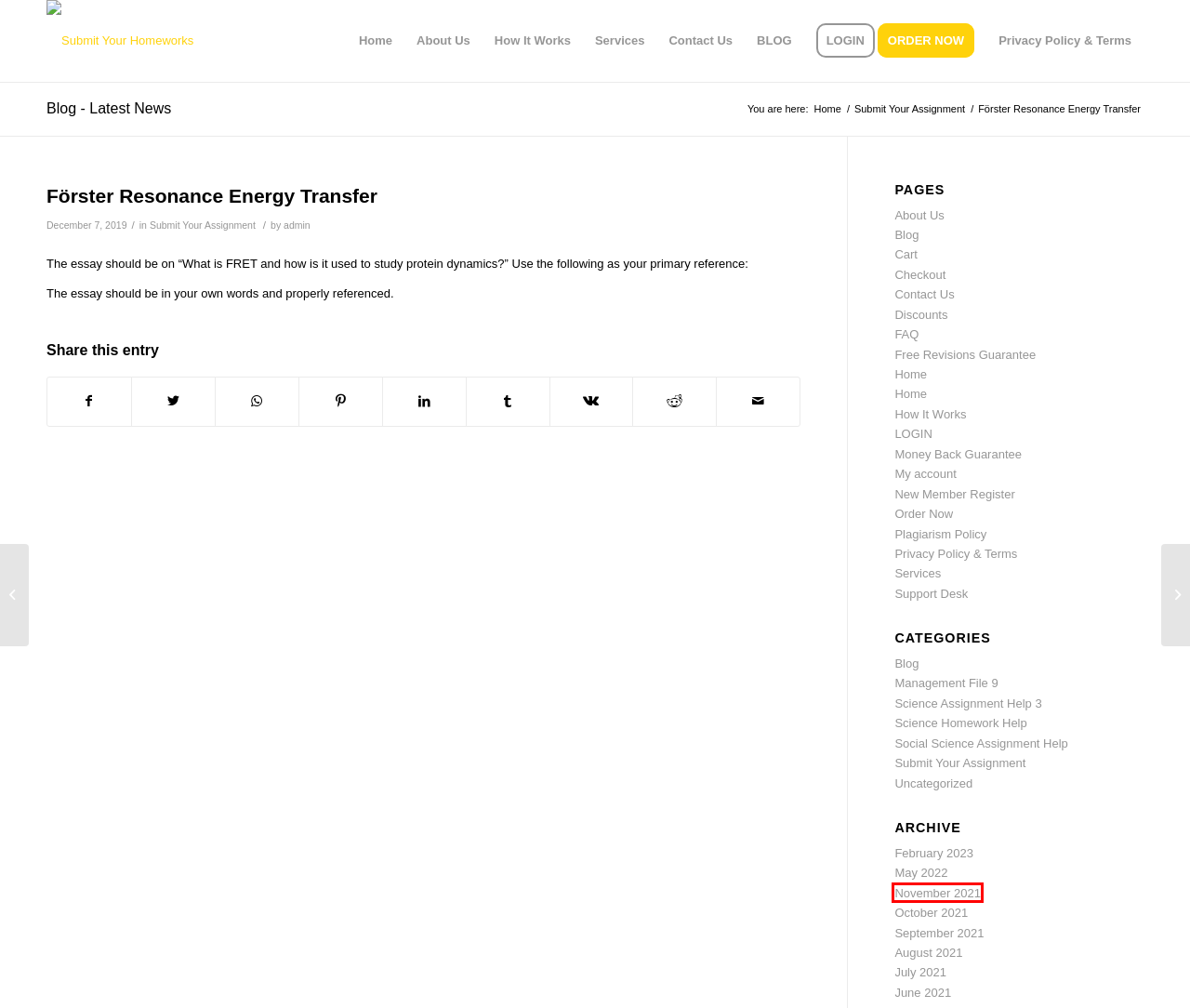Review the screenshot of a webpage that includes a red bounding box. Choose the webpage description that best matches the new webpage displayed after clicking the element within the bounding box. Here are the candidates:
A. Blog – Submit Your Homeworks
B. October 2021 – Submit Your Homeworks
C. Management File 9 – Submit Your Homeworks
D. Order Now – Submit Your Homeworks
E. November 2021 – Submit Your Homeworks
F. New Member Register – Submit Your Homeworks
G. June 2021 – Submit Your Homeworks
H. August 2021 – Submit Your Homeworks

E